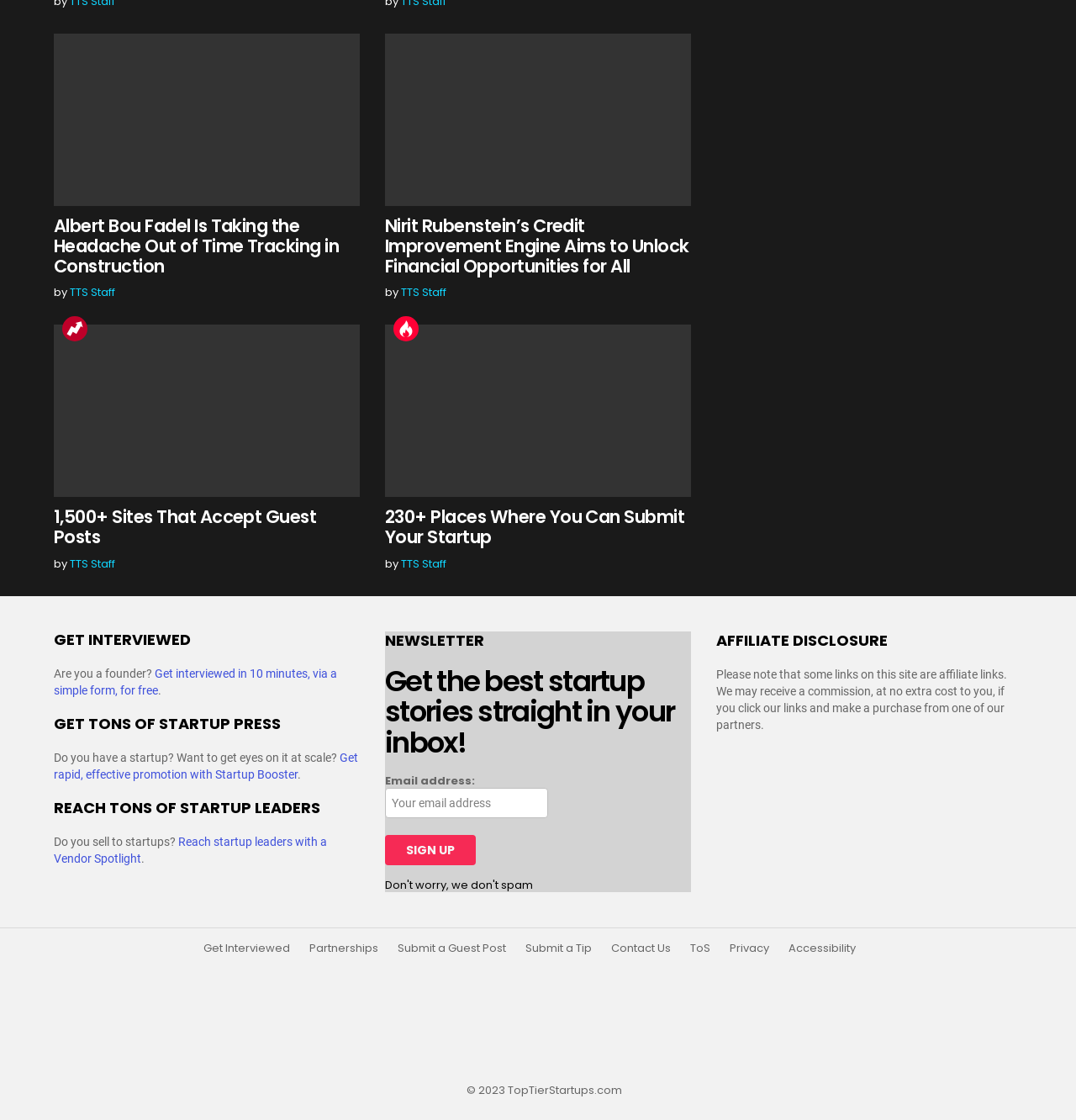Find the bounding box of the UI element described as follows: "Submit a Tip".

[0.48, 0.841, 0.558, 0.853]